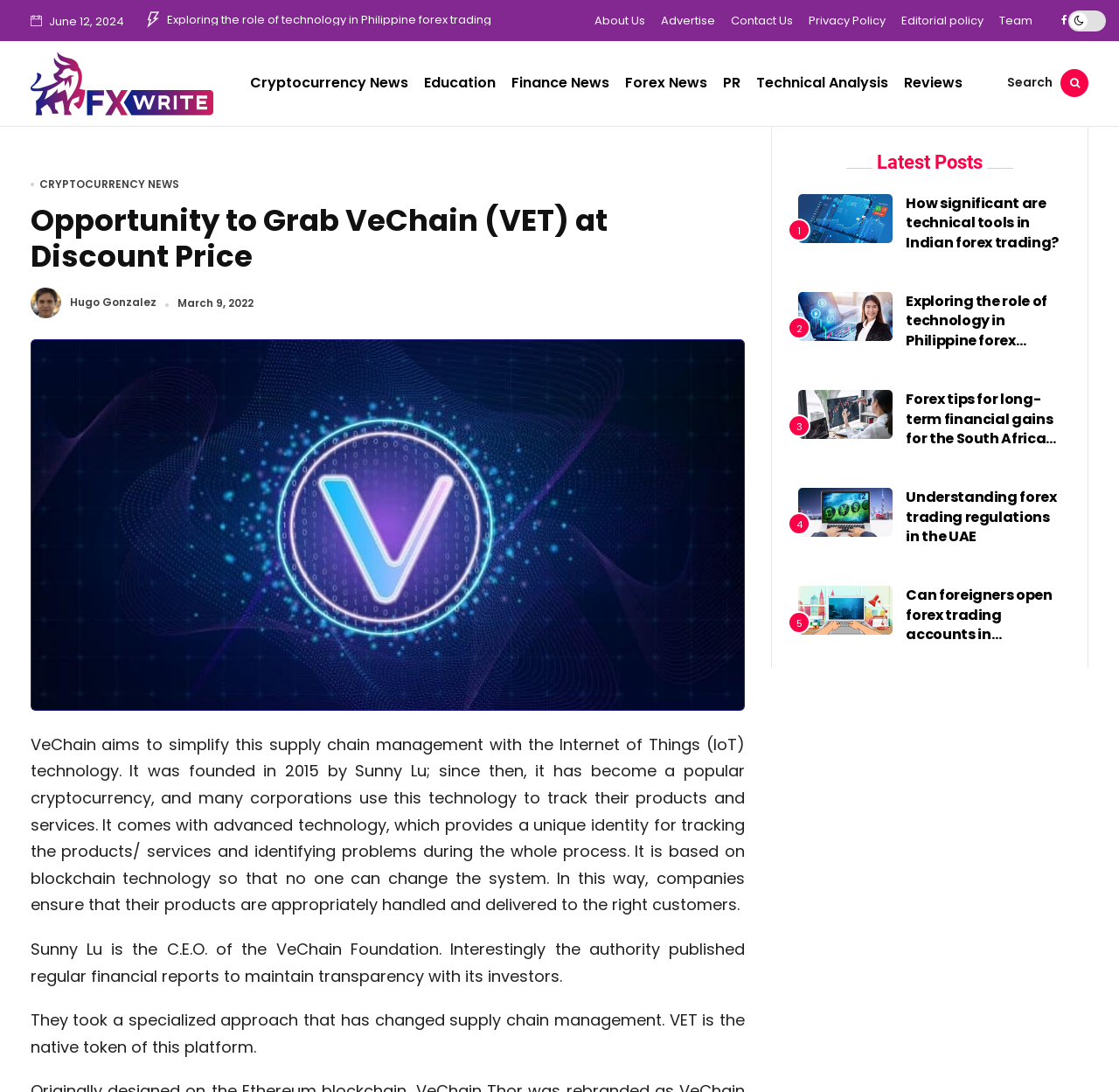Identify the bounding box coordinates of the element that should be clicked to fulfill this task: "Visit the ABOUT page". The coordinates should be provided as four float numbers between 0 and 1, i.e., [left, top, right, bottom].

None